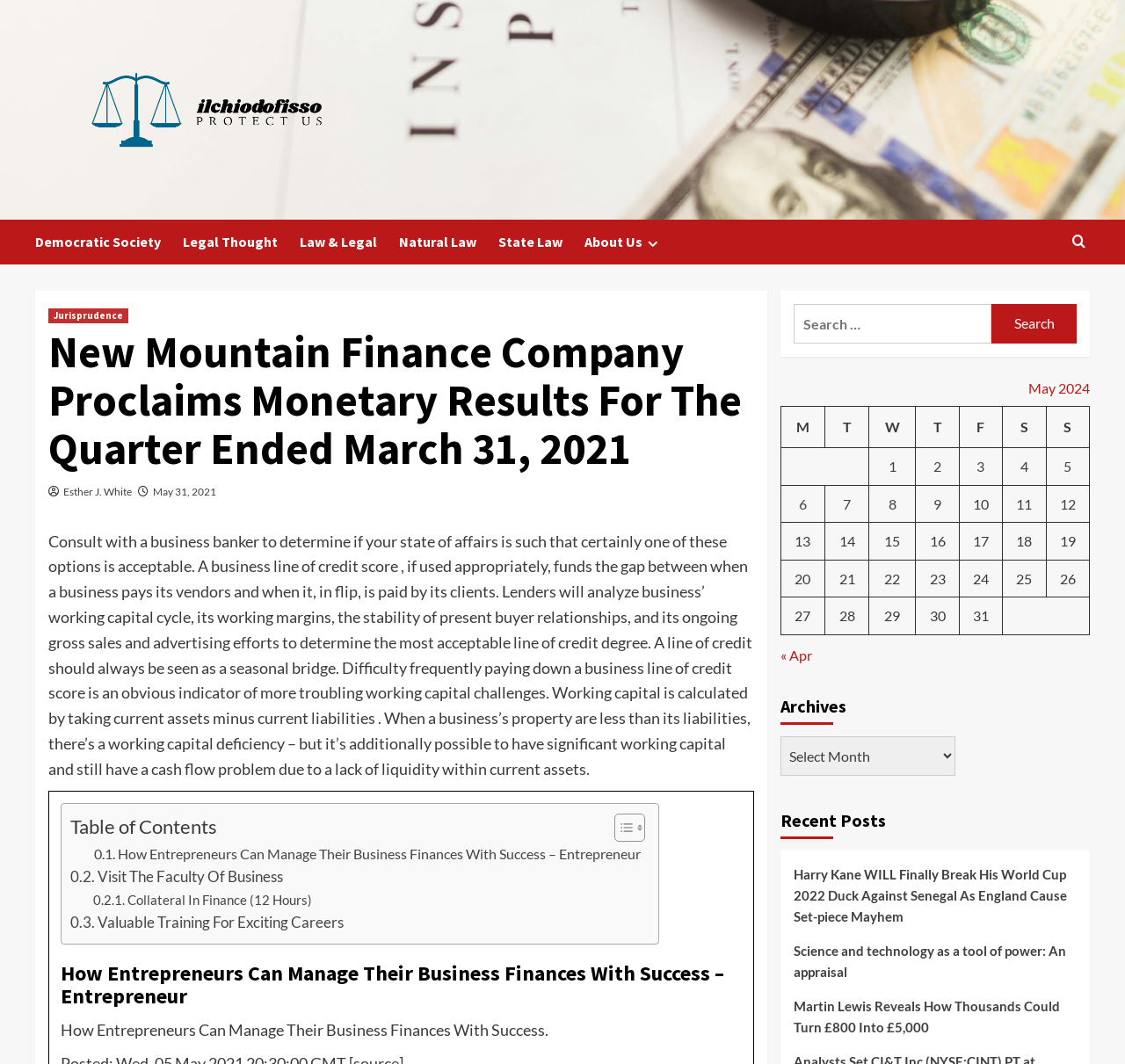Given the following UI element description: "May 31, 2021", find the bounding box coordinates in the webpage screenshot.

[0.136, 0.456, 0.192, 0.468]